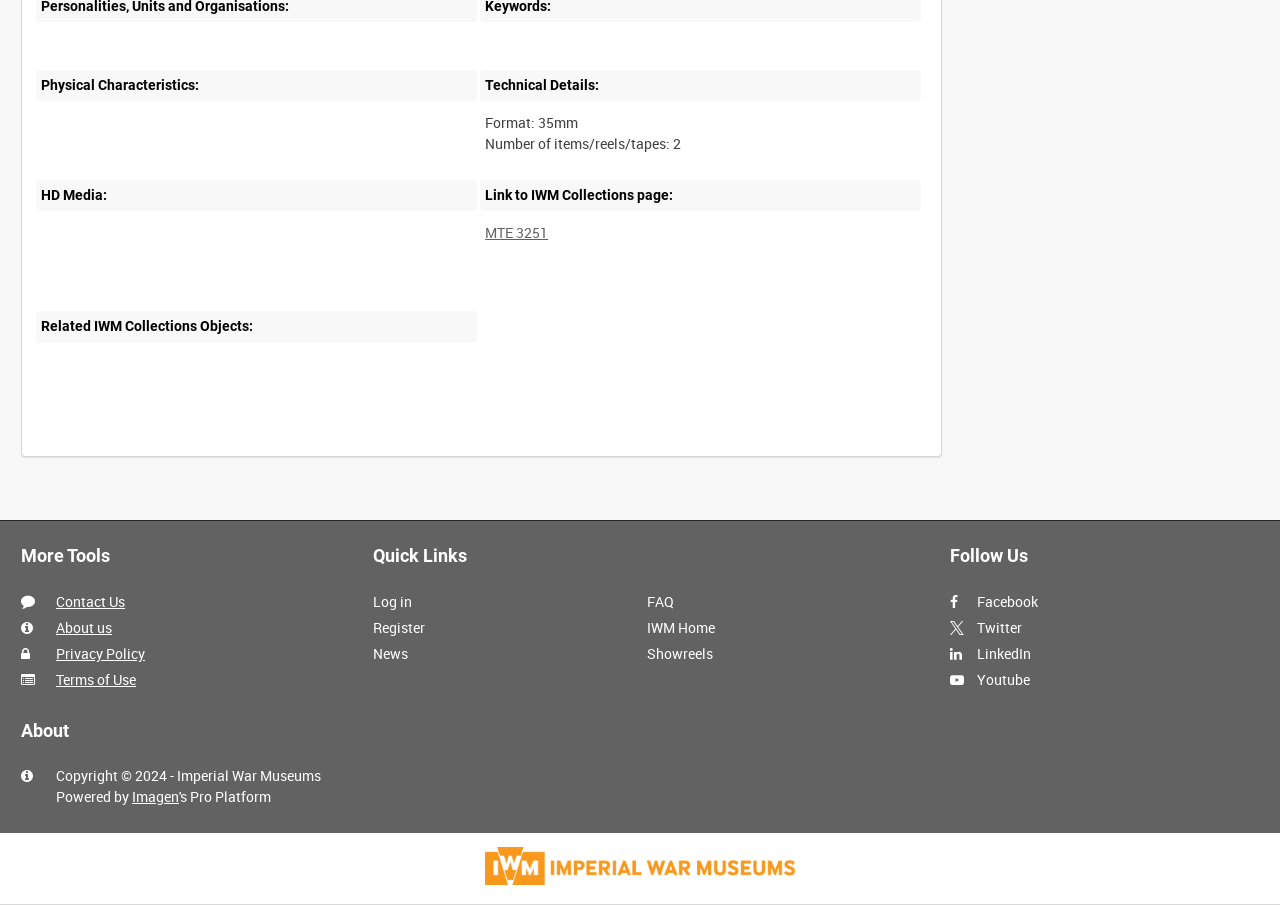Please respond in a single word or phrase: 
How many items or reels or tapes are there?

2